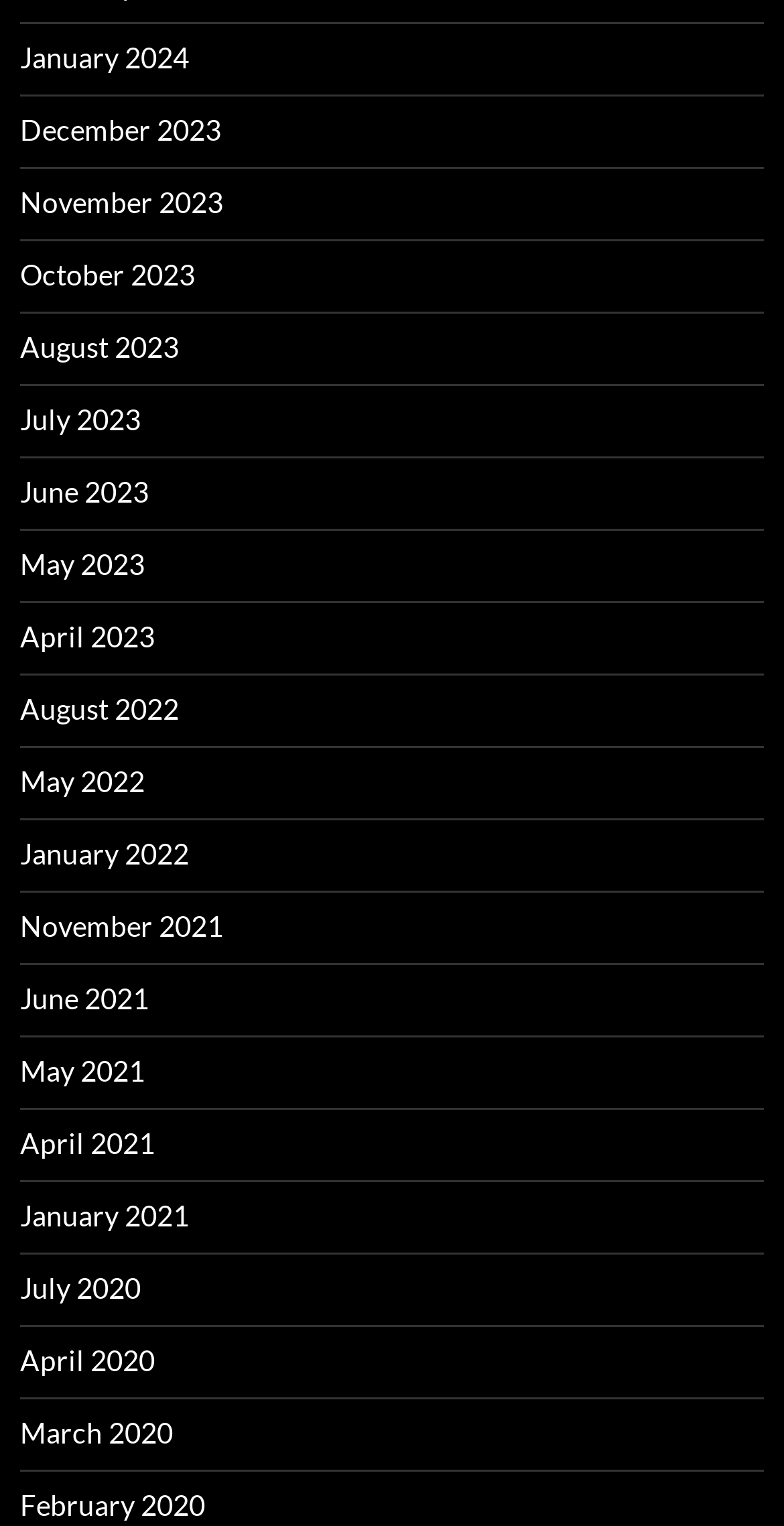Identify the bounding box coordinates of the section to be clicked to complete the task described by the following instruction: "browse November 2023". The coordinates should be four float numbers between 0 and 1, formatted as [left, top, right, bottom].

[0.026, 0.122, 0.285, 0.144]